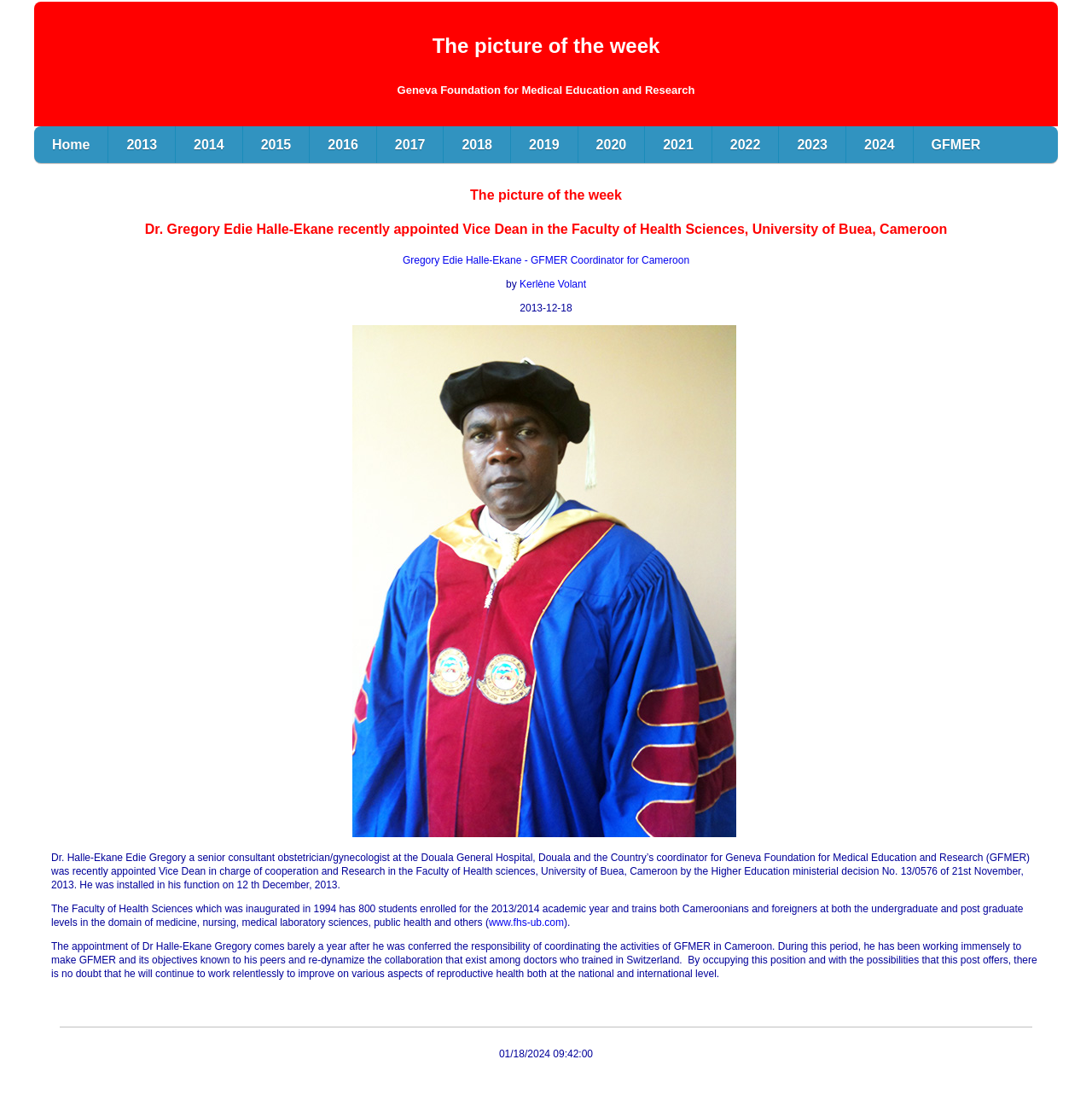Specify the bounding box coordinates of the area to click in order to follow the given instruction: "Read more about Dr. Gregory Edie Halle-Ekane."

[0.369, 0.231, 0.631, 0.242]